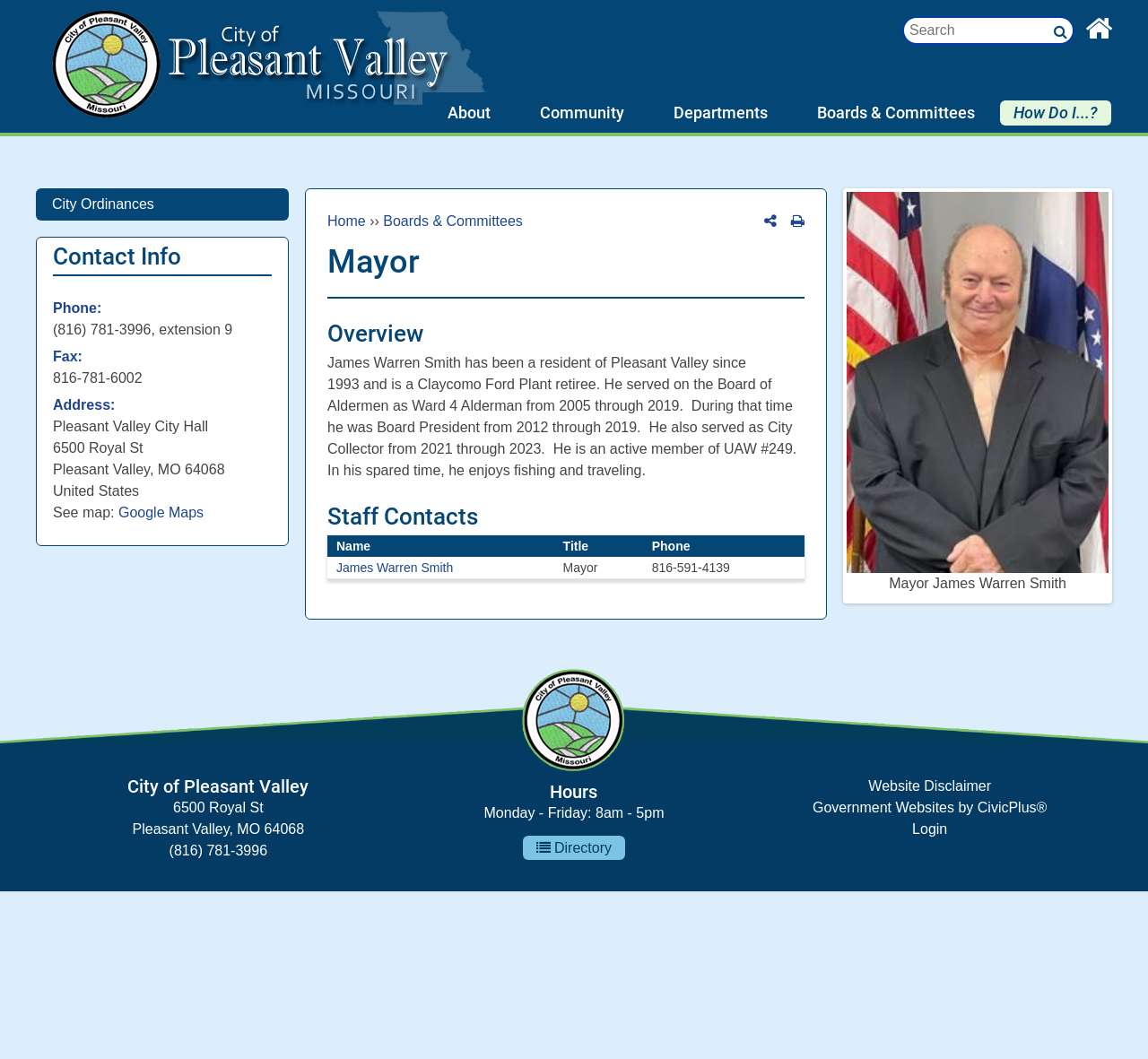Generate a thorough caption that explains the contents of the webpage.

The webpage is about the Mayor of Pleasant Valley, MO. At the top, there is a link to skip to the main content. Below that, there is a link to the city's homepage, accompanied by an image of the city's logo. To the right of the logo, there is a search bar with a button to search for keywords.

The main content is divided into sections. The first section has a heading "You are here" with a breadcrumb trail showing the current page's location. Below that, there is a heading "Mayor" with a brief overview of the mayor's background and experience.

The next section is an article with a heading "Overview" that provides more detailed information about the mayor's background, including his residency, work experience, and hobbies. Below that, there is a section with a heading "Staff Contacts" that displays a table with the mayor's contact information, including name, title, and phone number.

To the right of the article, there is a figure with an image of the mayor, James Warren Smith. Below the image, there is a section with a heading "Contact Info" that lists the mayor's phone number, fax number, and address.

At the bottom of the page, there is a footer section with links to the city's website, hours of operation, and a directory. There is also a link to the website's disclaimer and a login link.